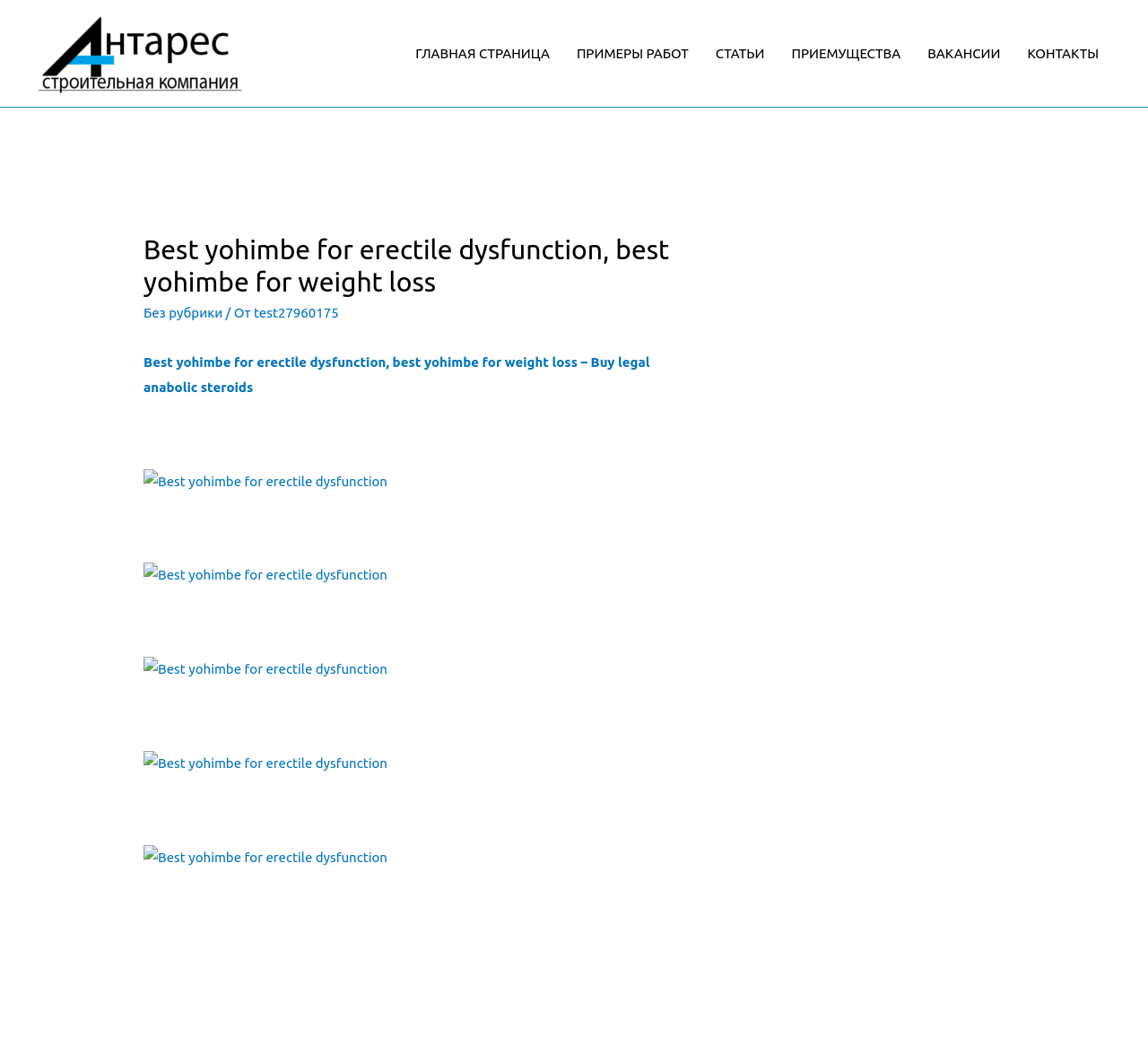What is the text of the heading on the webpage? Examine the screenshot and reply using just one word or a brief phrase.

Best yohimbe for erectile dysfunction, best yohimbe for weight loss